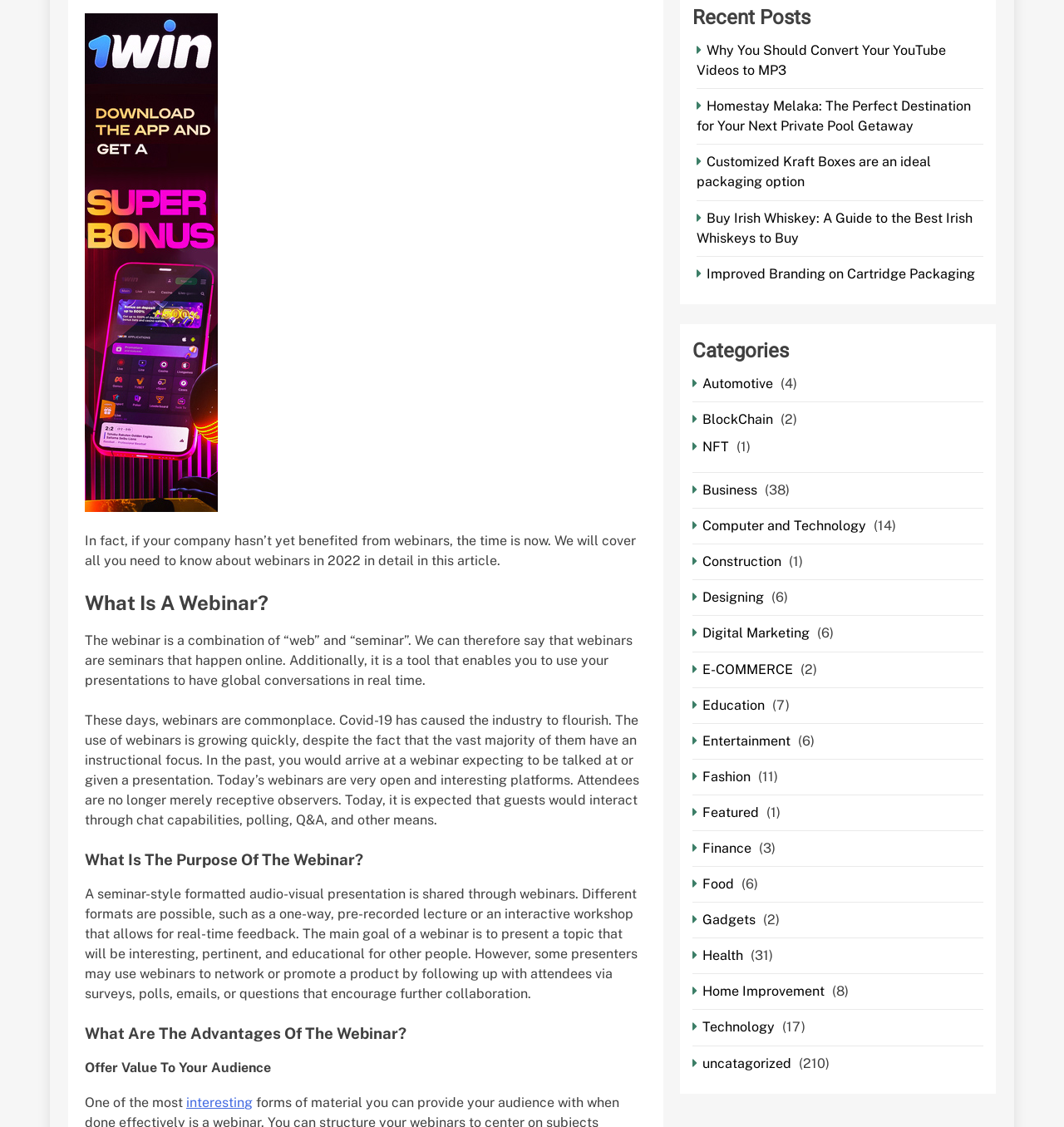What is the topic of the first recent post on the webpage?
Kindly give a detailed and elaborate answer to the question.

The first recent post on the webpage is a link that says 'Why You Should Convert Your YouTube Videos to MP3'. This suggests that the topic of this post is about converting YouTube videos to MP3 format.